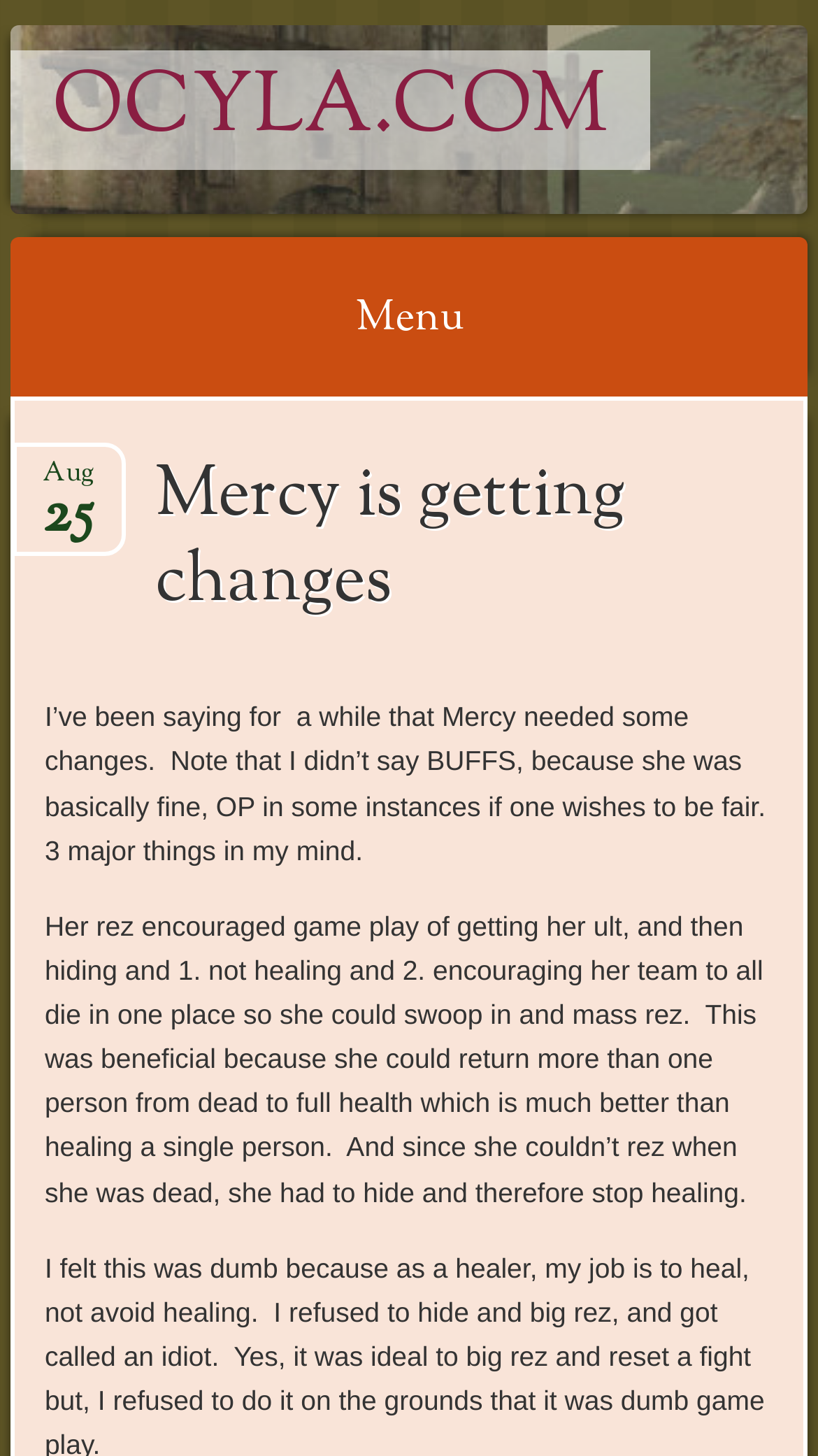Summarize the webpage with a detailed and informative caption.

The webpage appears to be a blog post or article discussing changes to a character named Mercy. At the top left of the page, there is a link to "ocyla.com" and a heading with the same text. Below this, there is a heading that says "Menu". 

To the right of the "Menu" heading, there is a link that says "Skip to content". Below this link, there is a header section that contains a heading with the title of the article, "Mercy is getting changes". Next to the title, there is a link that displays the date "Aug 25". 

The main content of the article is divided into two paragraphs of text. The first paragraph discusses the need for changes to Mercy, stating that she was "basically fine" but had some issues. The second paragraph explains specific problems with Mercy's abilities, including her rez ability, which encouraged players to hide and not heal, and instead wait for the opportunity to mass rez.